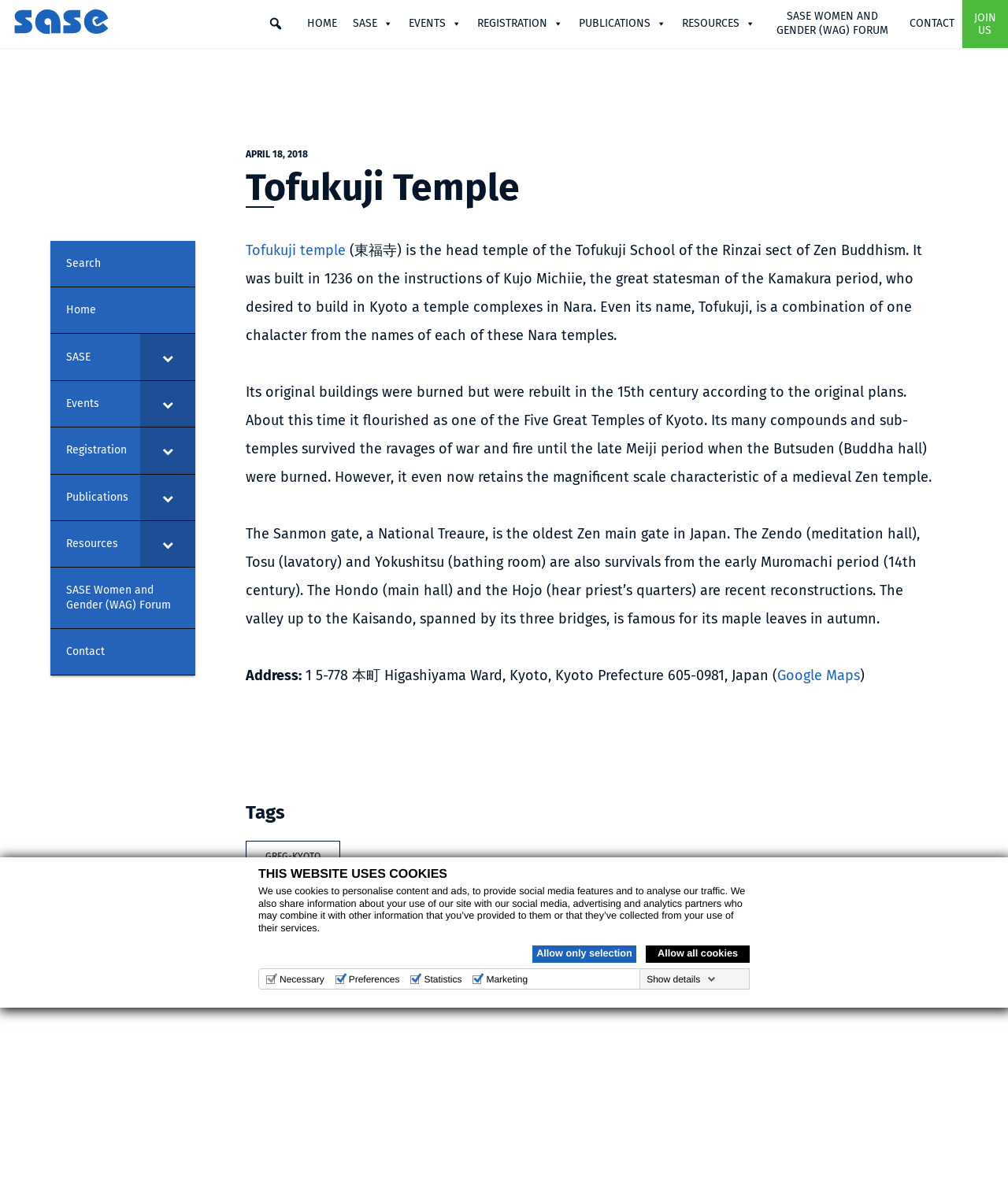Please answer the following question using a single word or phrase: 
What is the name of the temple?

Tofukuji Temple